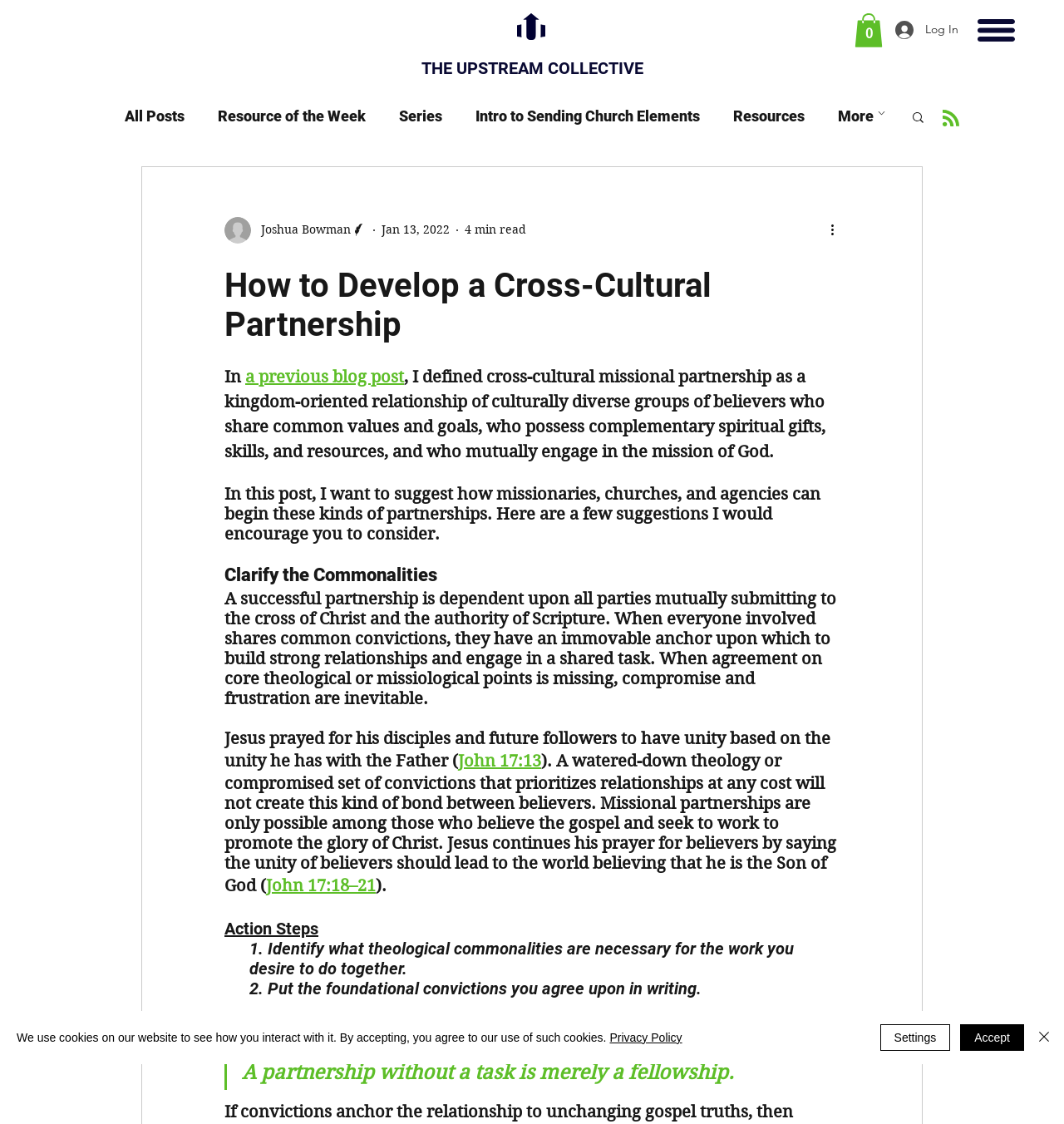Determine the bounding box coordinates of the region that needs to be clicked to achieve the task: "Search for something".

[0.855, 0.097, 0.87, 0.113]